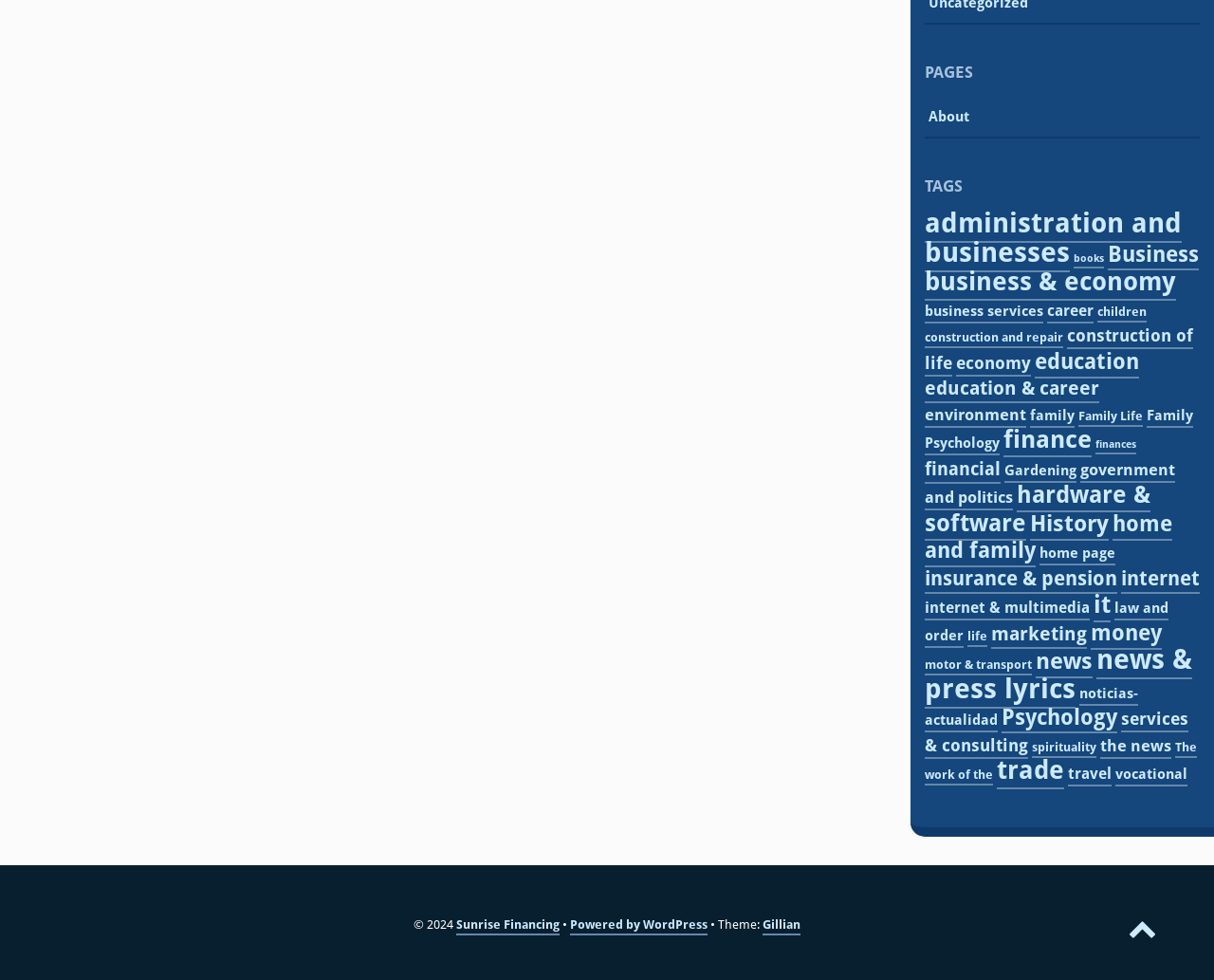What is the category with the most items?
Provide an in-depth and detailed answer to the question.

I counted the number of items in each category and found that 'news & press lyrics' has 28 items, which is the highest number among all categories.